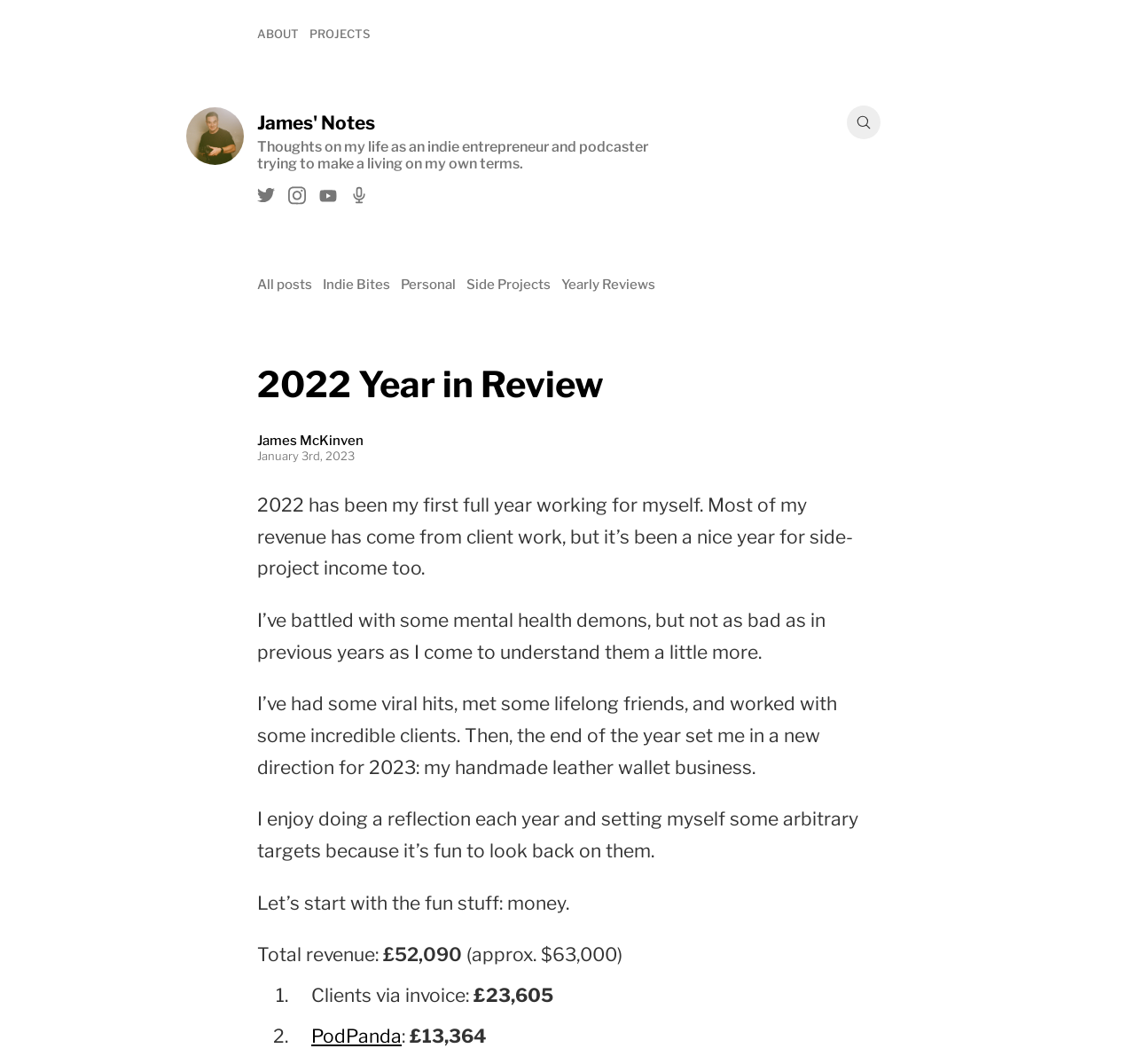Can you find the bounding box coordinates for the element to click on to achieve the instruction: "Explore the Yearly Reviews"?

[0.495, 0.26, 0.577, 0.275]